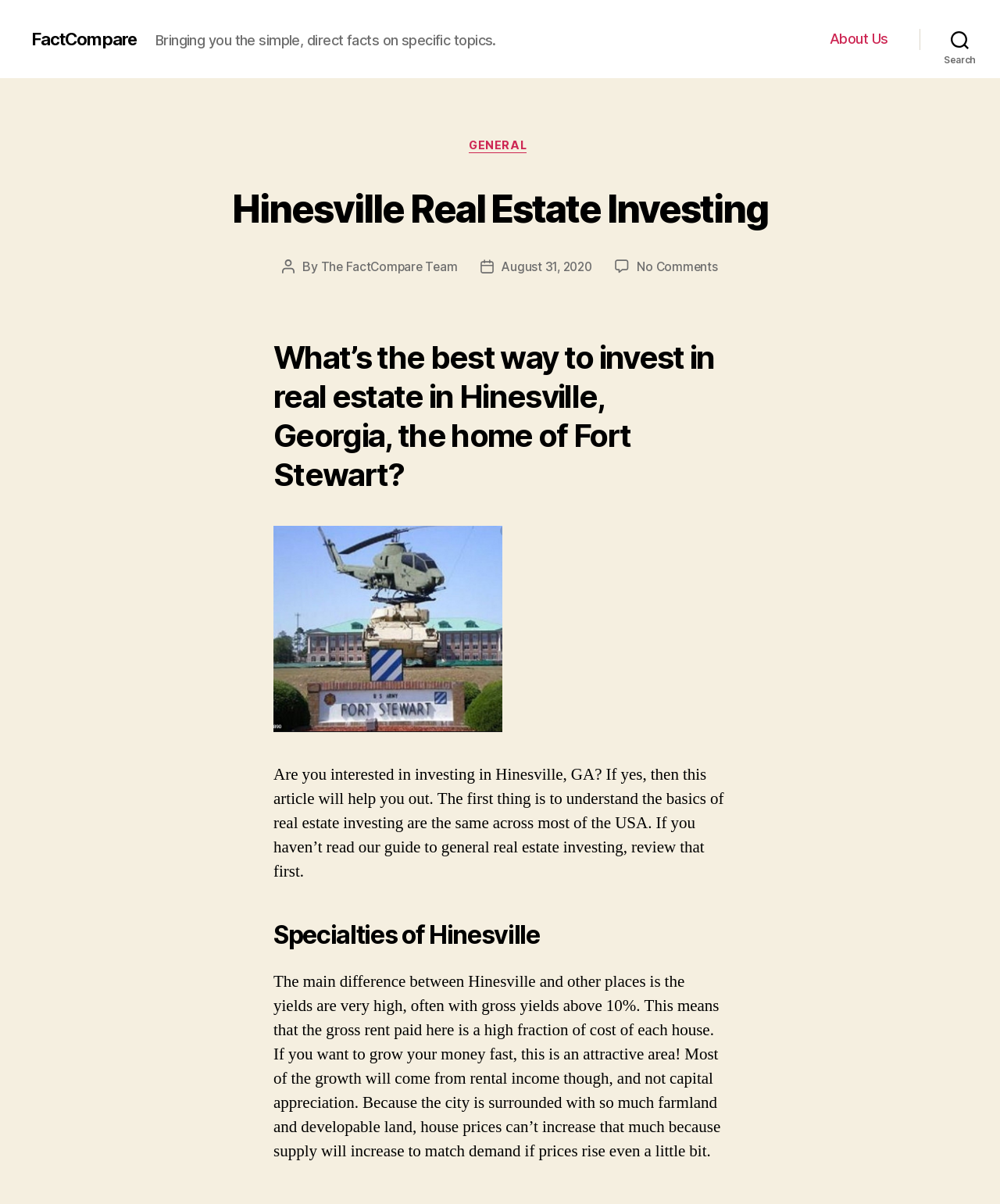Determine the bounding box of the UI element mentioned here: "General". The coordinates must be in the format [left, top, right, bottom] with values ranging from 0 to 1.

[0.47, 0.124, 0.53, 0.137]